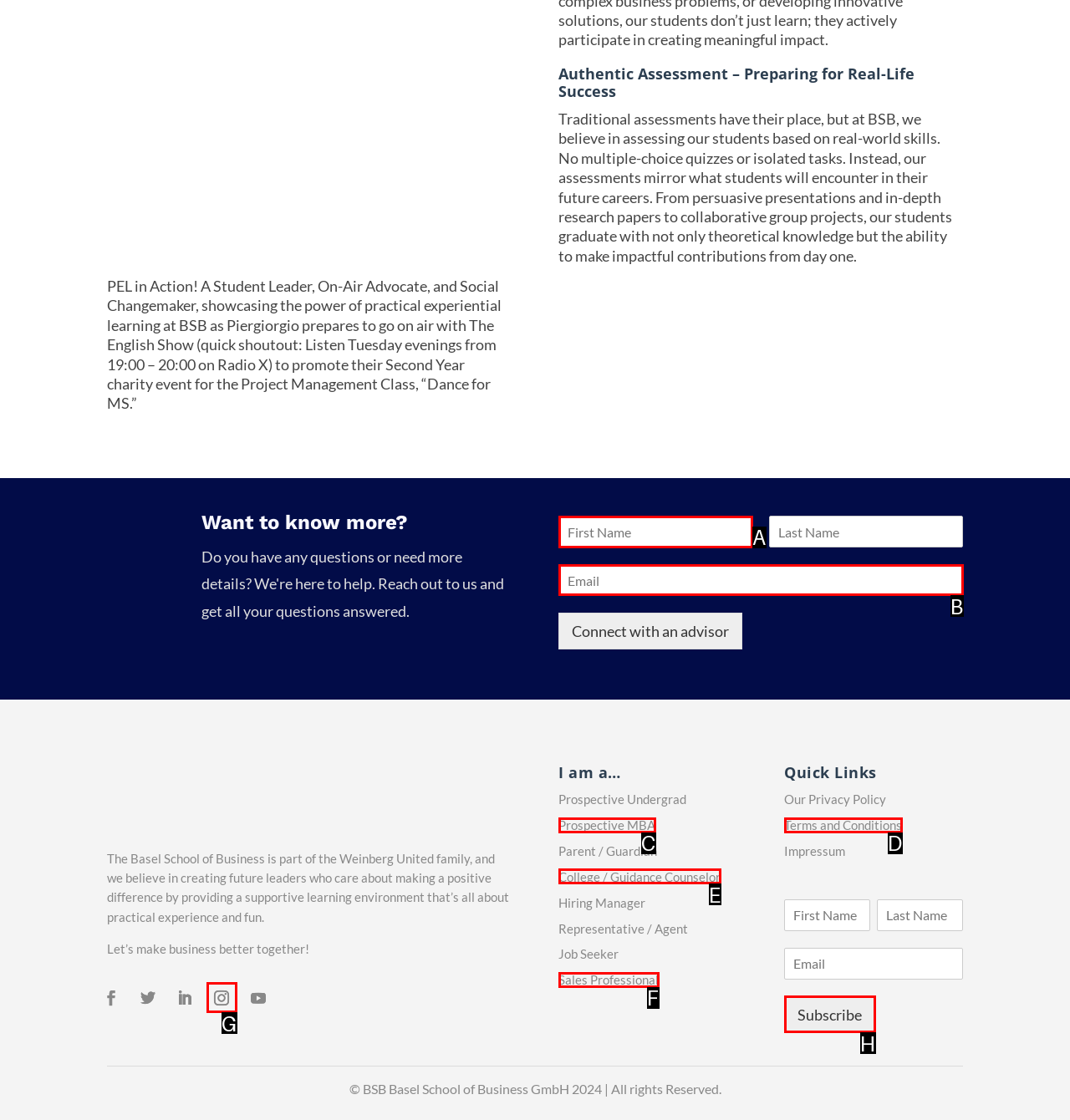Identify the correct HTML element to click to accomplish this task: View 'More China News'
Respond with the letter corresponding to the correct choice.

None